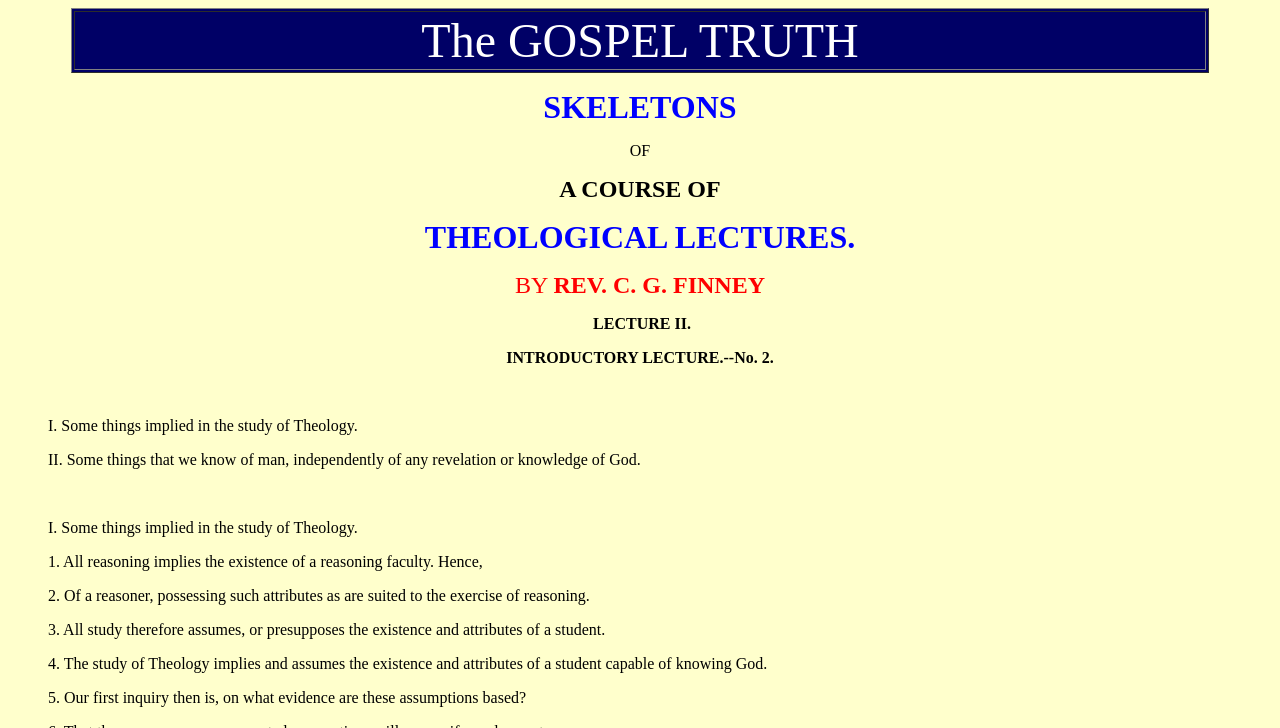What is the topic of the introductory lecture?
Please provide a single word or phrase as your answer based on the image.

Theology